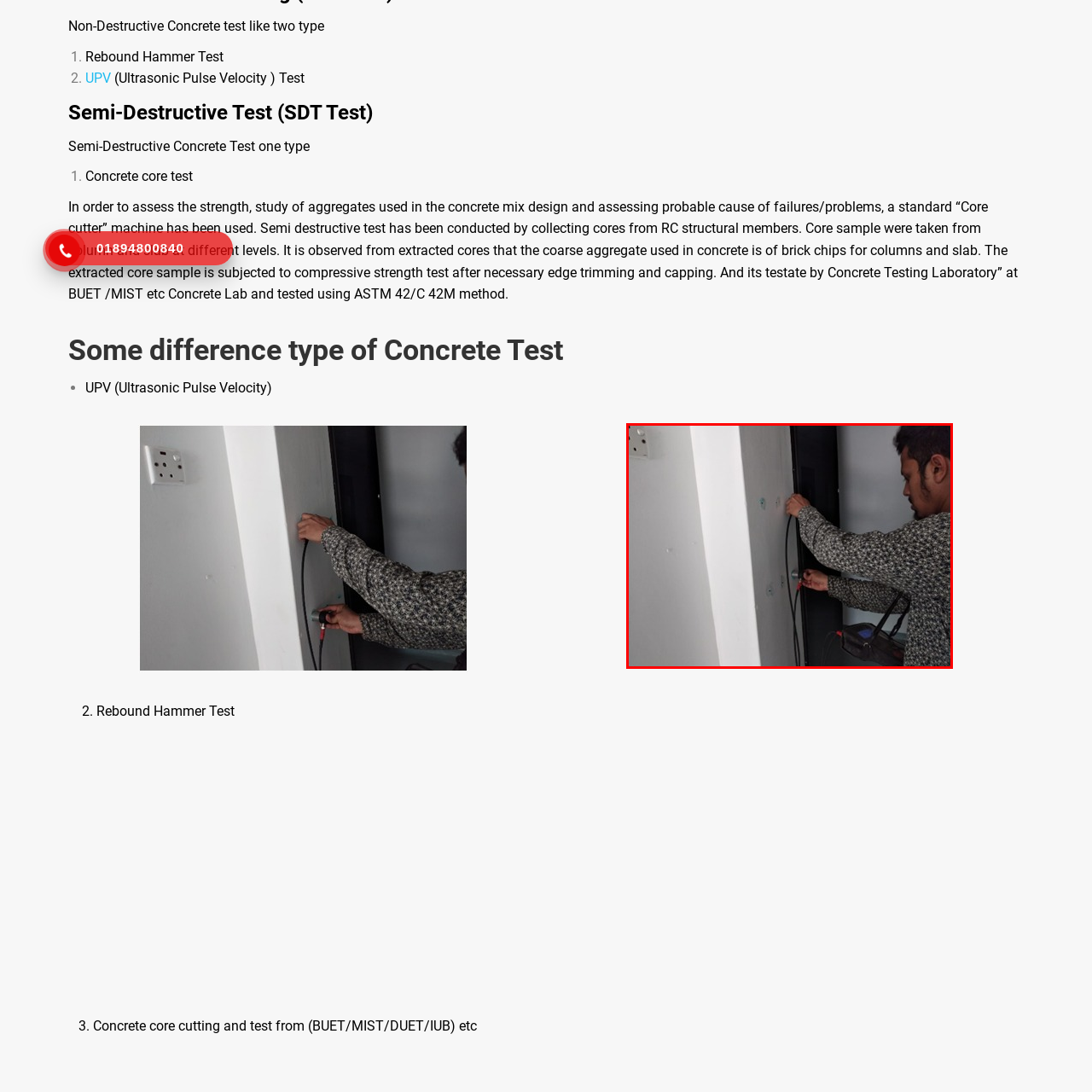Check the image highlighted in red, What is the purpose of the testing method?
 Please answer in a single word or phrase.

to evaluate concrete without damaging the structure